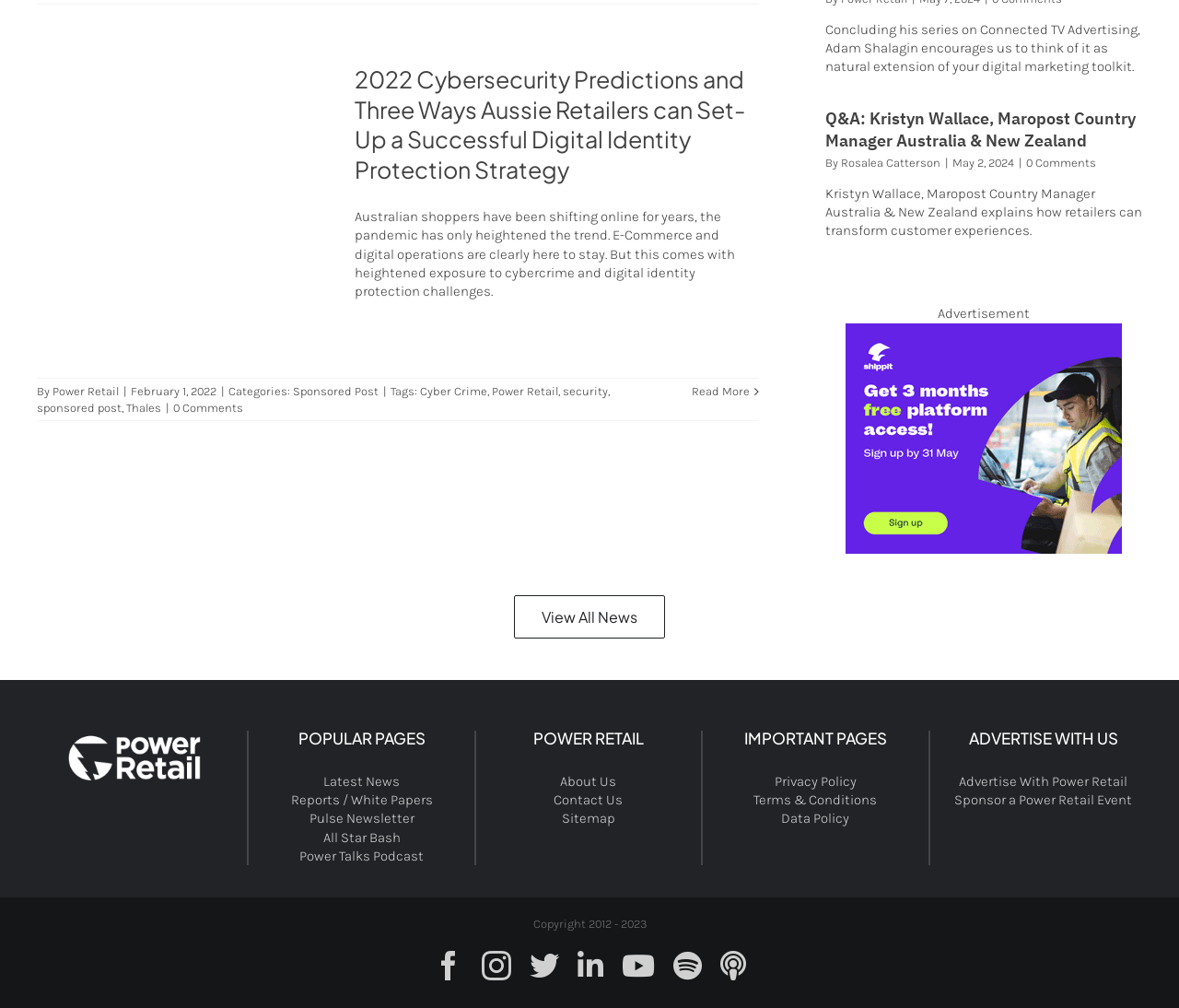Determine the bounding box for the described UI element: "parent_node: Advertisement aria-label="SHP-PowerRetailAssets-MrecB"".

[0.717, 0.321, 0.952, 0.338]